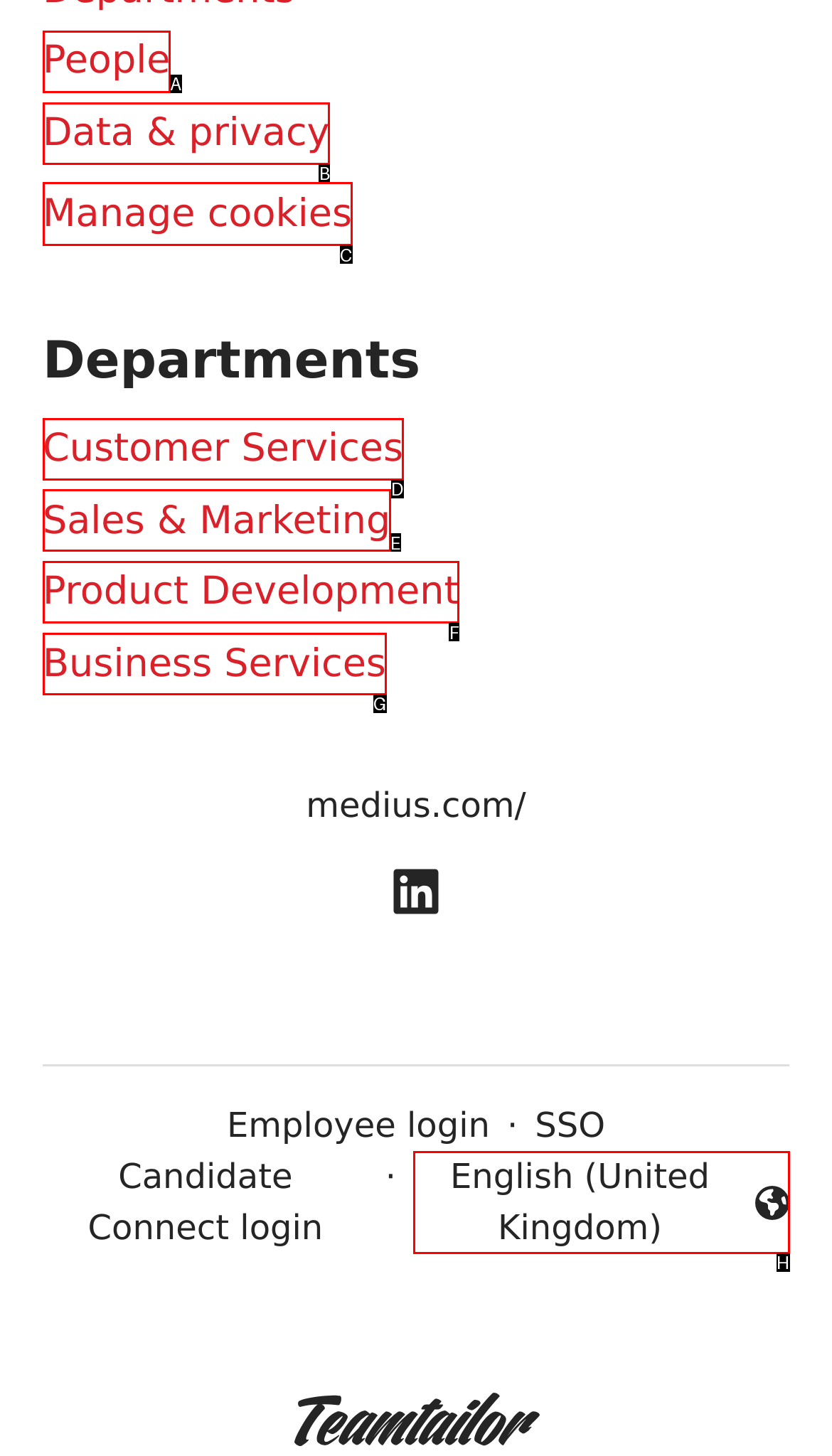Match the HTML element to the given description: Business Services
Indicate the option by its letter.

G